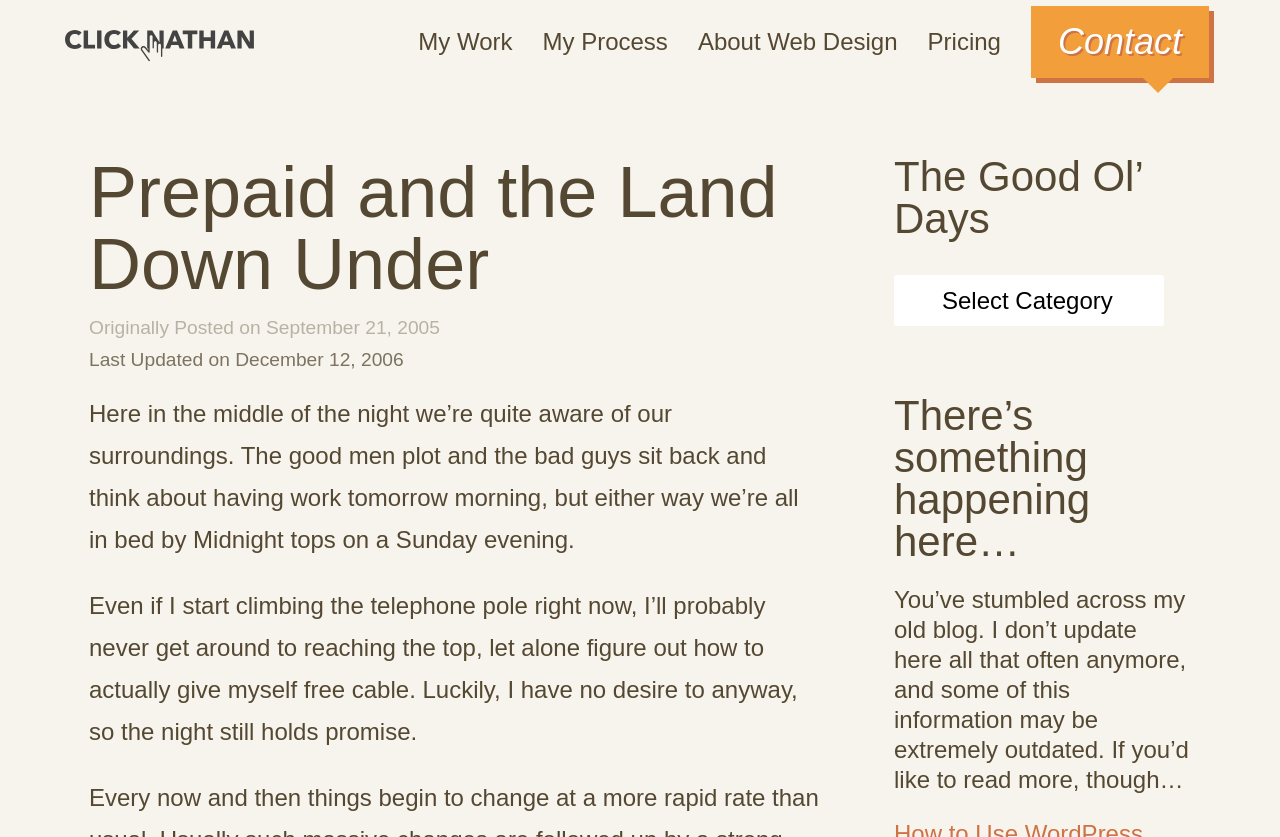Explain the webpage in detail, including its primary components.

The webpage is a blog post titled "Prepaid and the Land Down Under" with a focus on personal musings and storytelling. At the top left, there is a link to "ClickNathan Web Design" accompanied by an image with the same name. To the right of this, there are five navigation links: "My Work", "My Process", "About Web Design", "Pricing", and "Contact".

Below the navigation links, the main content of the blog post begins with a heading that matches the title of the webpage. The post is divided into several sections, each with its own heading. The first section starts with a paragraph of text that sets the tone for the rest of the post, describing the author's awareness of their surroundings at night.

Following this, there are two time stamps, one indicating the original posting date and the other indicating the last update date. The next section of the post continues with a longer paragraph of text, describing the author's thoughts on climbing a telephone pole and their lack of desire to do so.

The post then takes a turn, with a heading titled "The Good Ol' Days" and a combobox below it. The next section is headed "There's something happening here…" and contains another paragraph of text. Finally, there is a note to readers, indicating that this is an old blog and that some information may be outdated, with an invitation to read more.

Throughout the post, the text is arranged in a clear and readable format, with headings and paragraphs separated by whitespace. The overall structure of the page is easy to follow, with a clear hierarchy of elements and a focus on the written content.